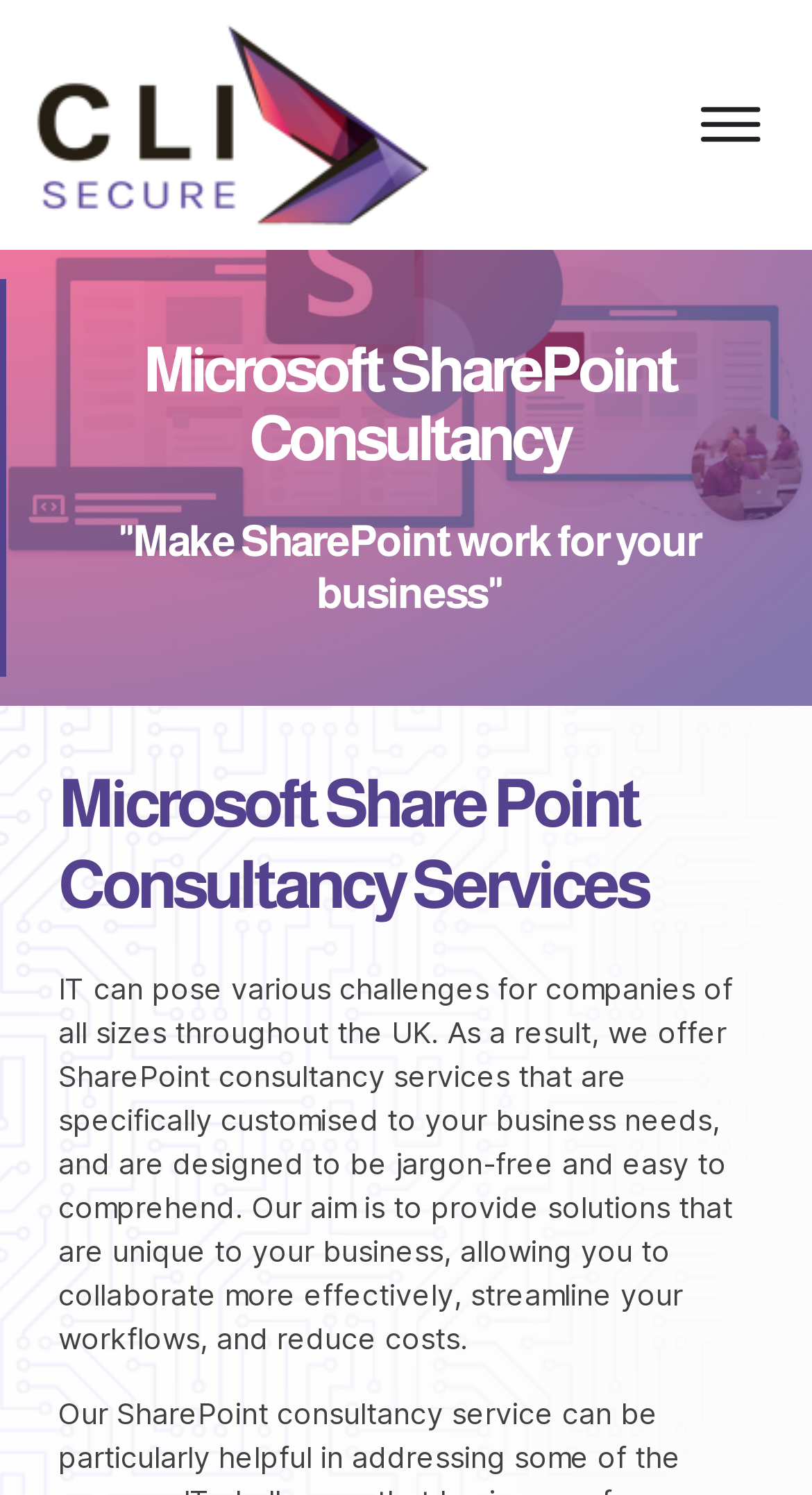Give a concise answer using only one word or phrase for this question:
What is the tone of the consultancy services?

Jargon-free